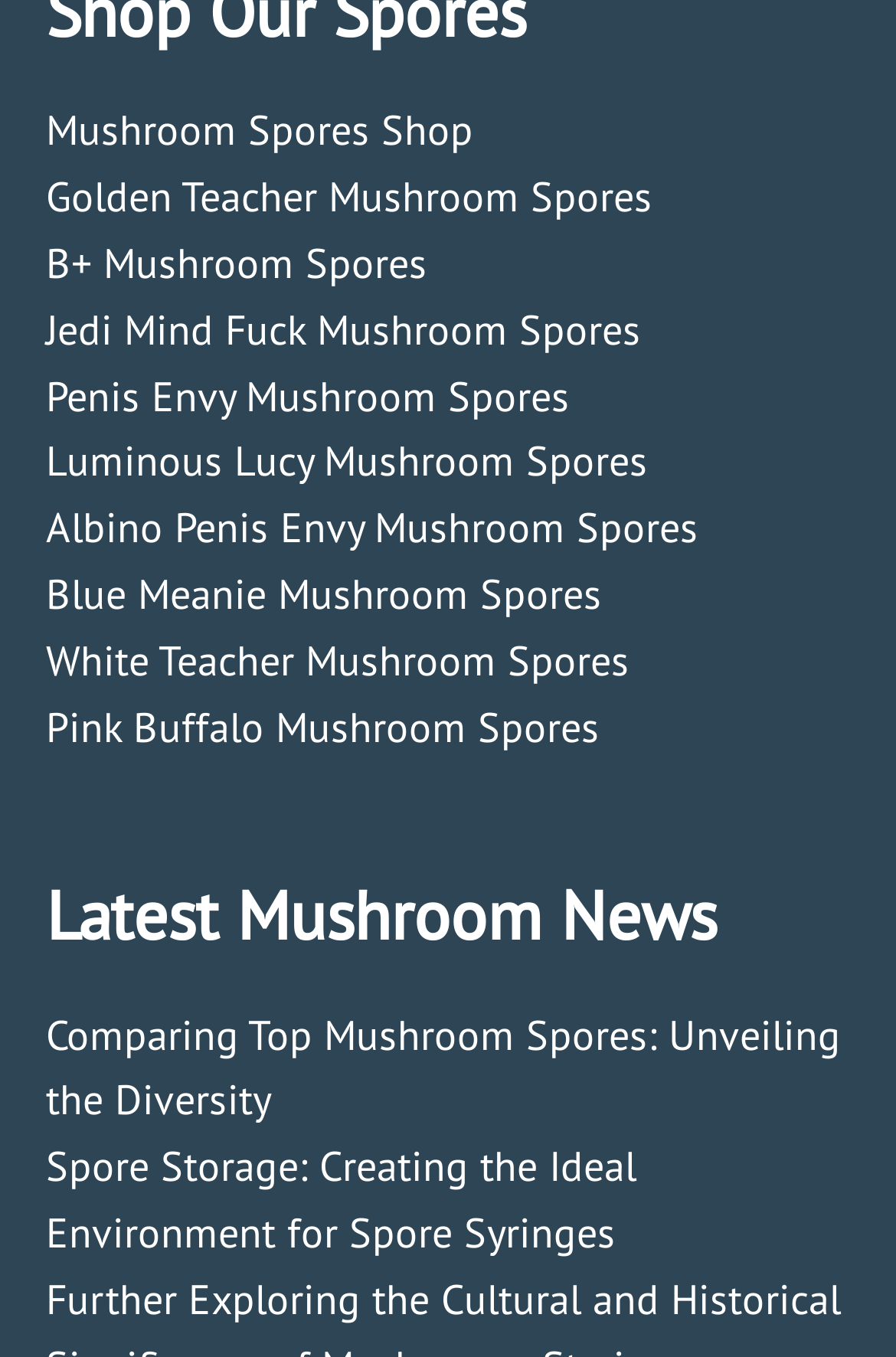Please find the bounding box coordinates of the element that you should click to achieve the following instruction: "View Comparing Top Mushroom Spores article". The coordinates should be presented as four float numbers between 0 and 1: [left, top, right, bottom].

[0.051, 0.742, 0.938, 0.83]